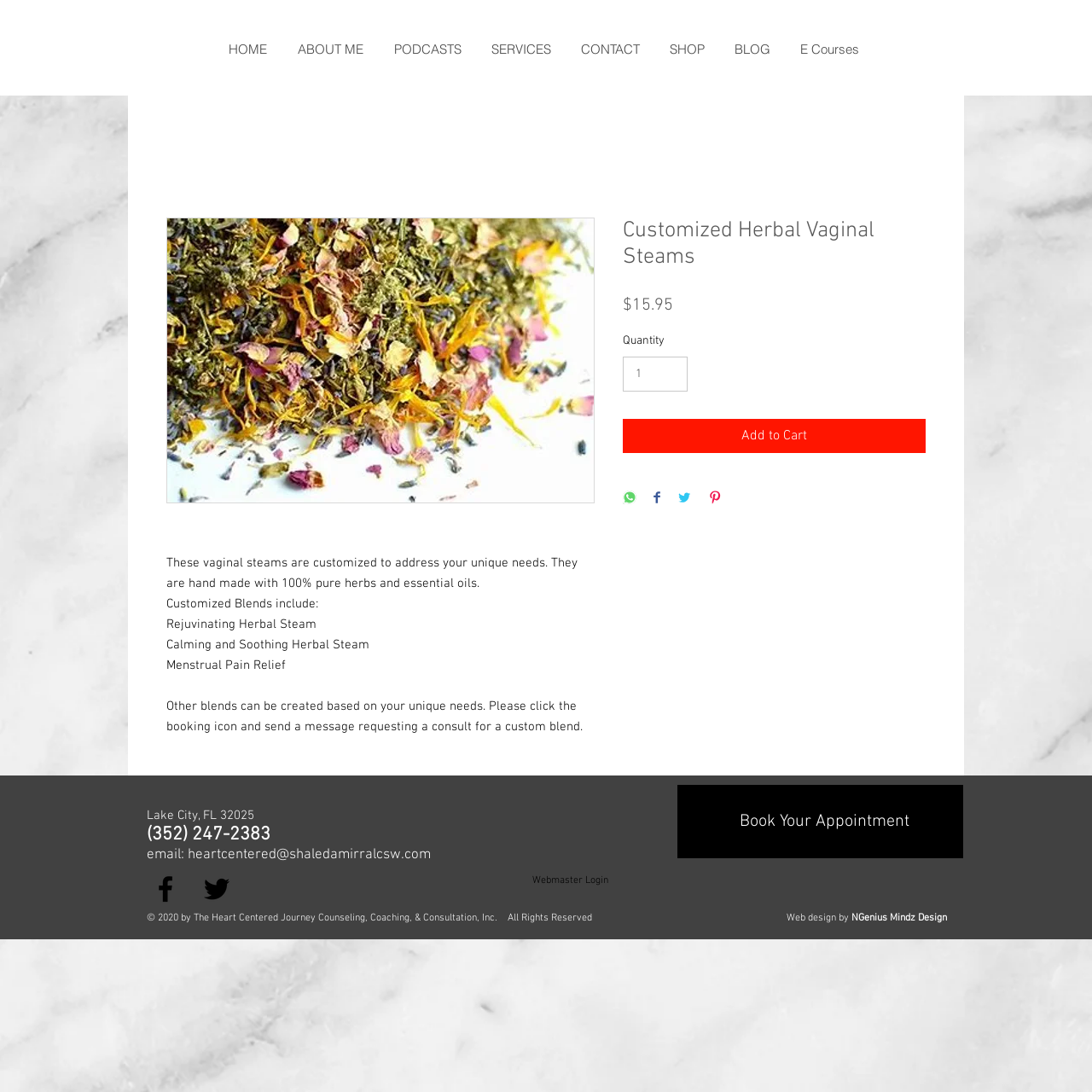Find the bounding box coordinates for the area that must be clicked to perform this action: "Add to cart".

[0.57, 0.383, 0.848, 0.415]